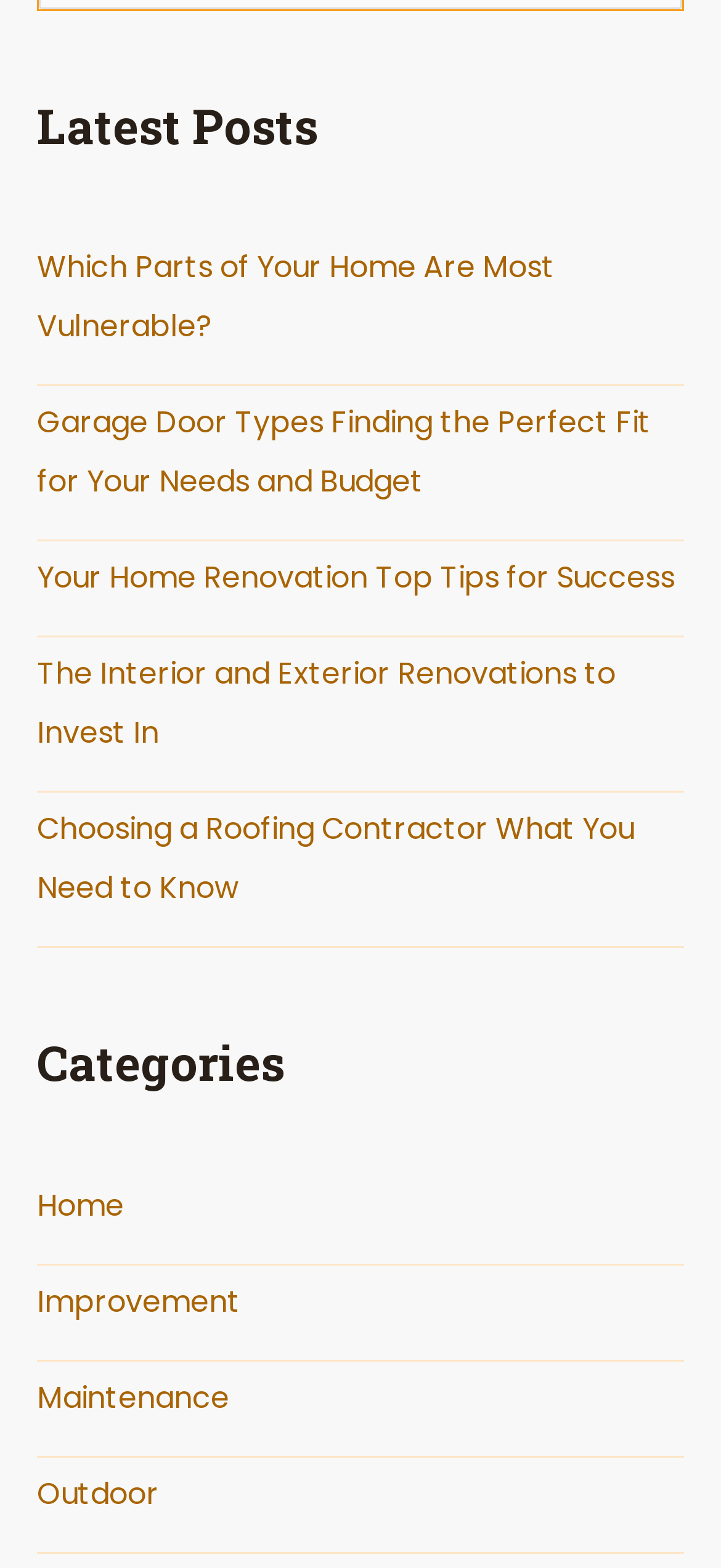How many posts are listed under 'Latest Posts'?
Carefully examine the image and provide a detailed answer to the question.

I counted the number of links under the 'Latest Posts' section, which are 5, so there are 5 posts listed.